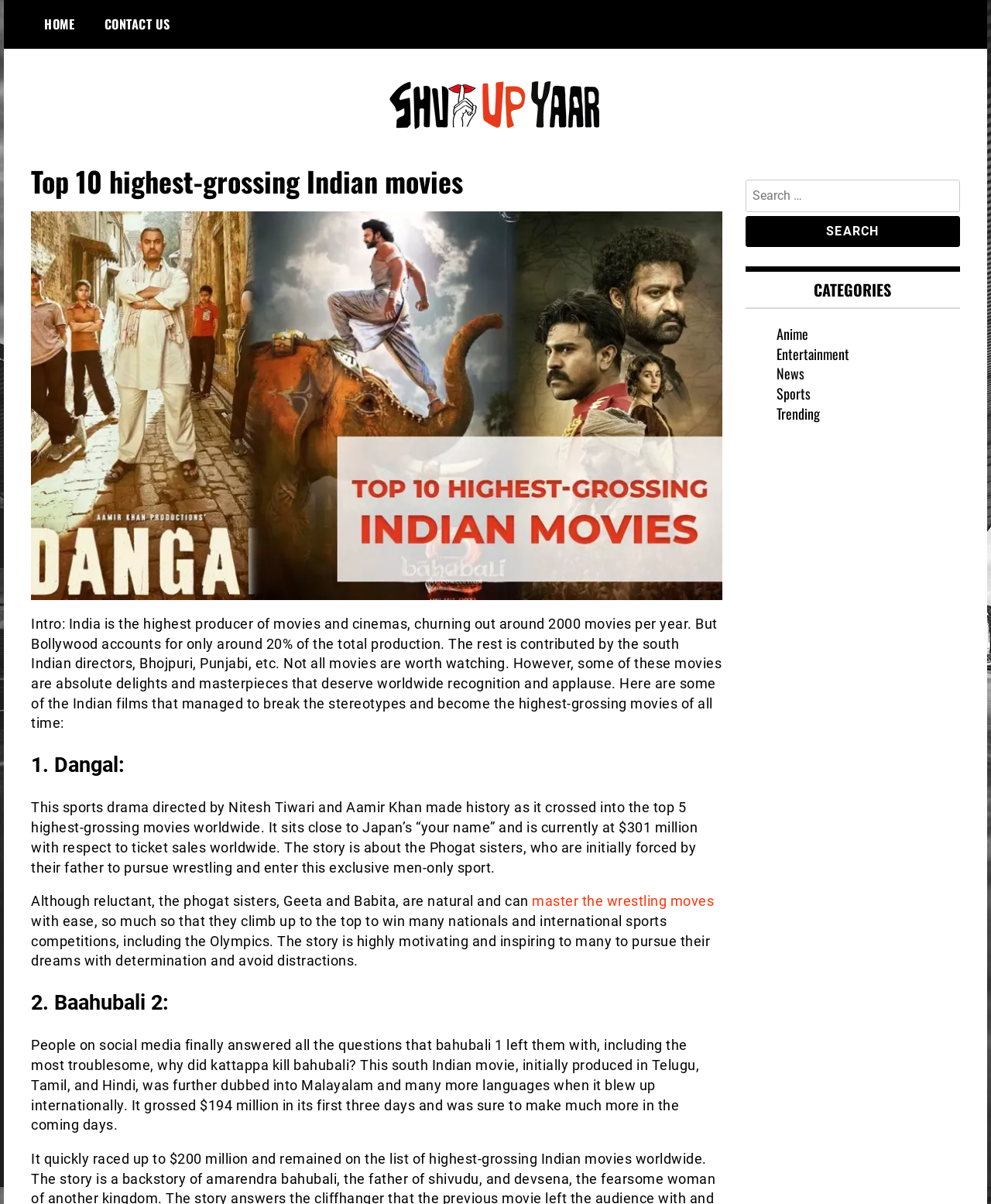Can you show the bounding box coordinates of the region to click on to complete the task described in the instruction: "Read more about Baahubali 2"?

[0.031, 0.821, 0.729, 0.846]